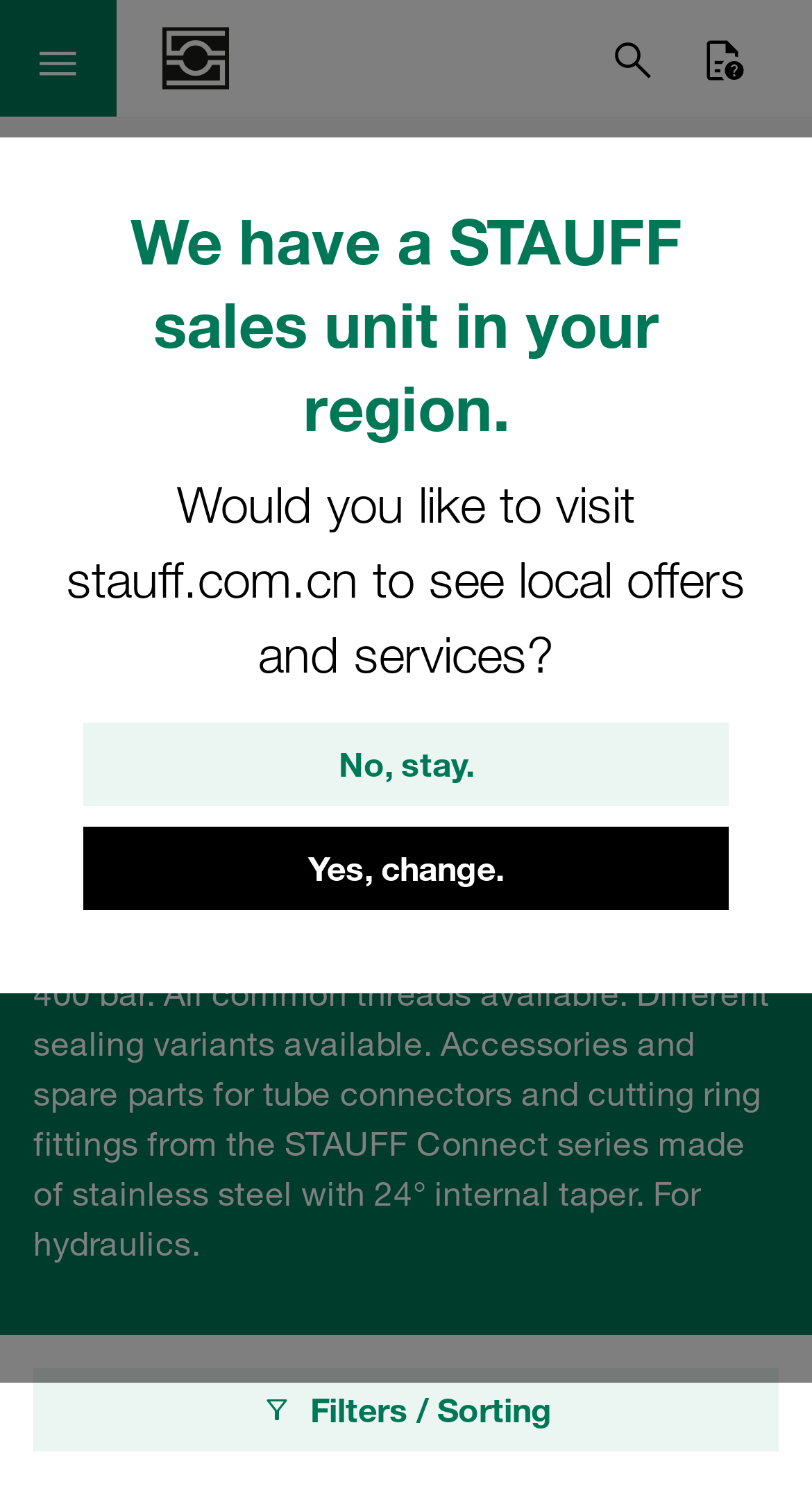Locate the bounding box coordinates of the element you need to click to accomplish the task described by this instruction: "Click the hamburger menu".

[0.041, 0.022, 0.103, 0.056]